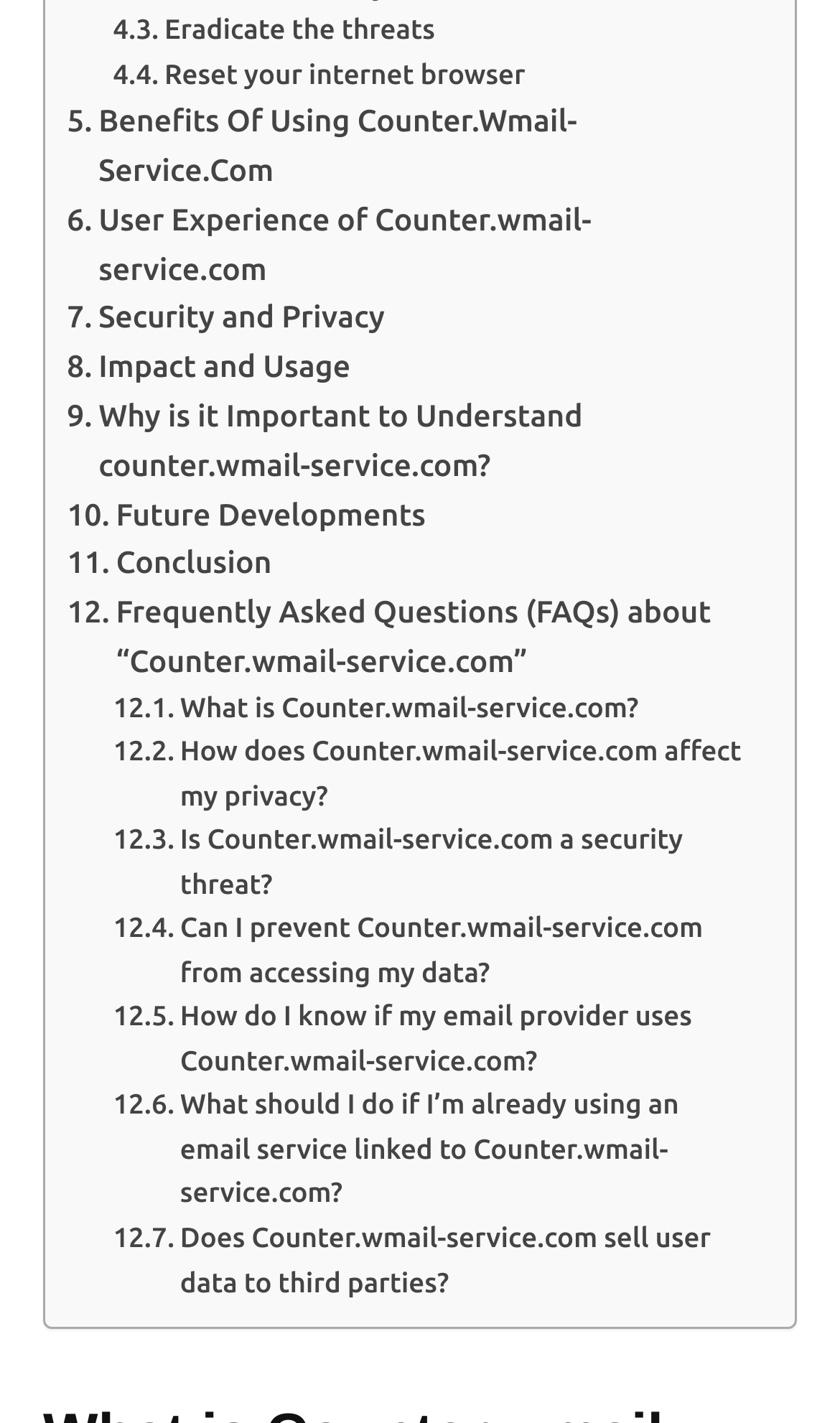Is Counter.wmail-service.com a security threat?
Please give a detailed and elaborate explanation in response to the question.

The link 'Is Counter.wmail-service.com a security threat?' suggests that there is a question about whether Counter.wmail-service.com is a security threat, but the webpage does not provide a clear answer to this question.